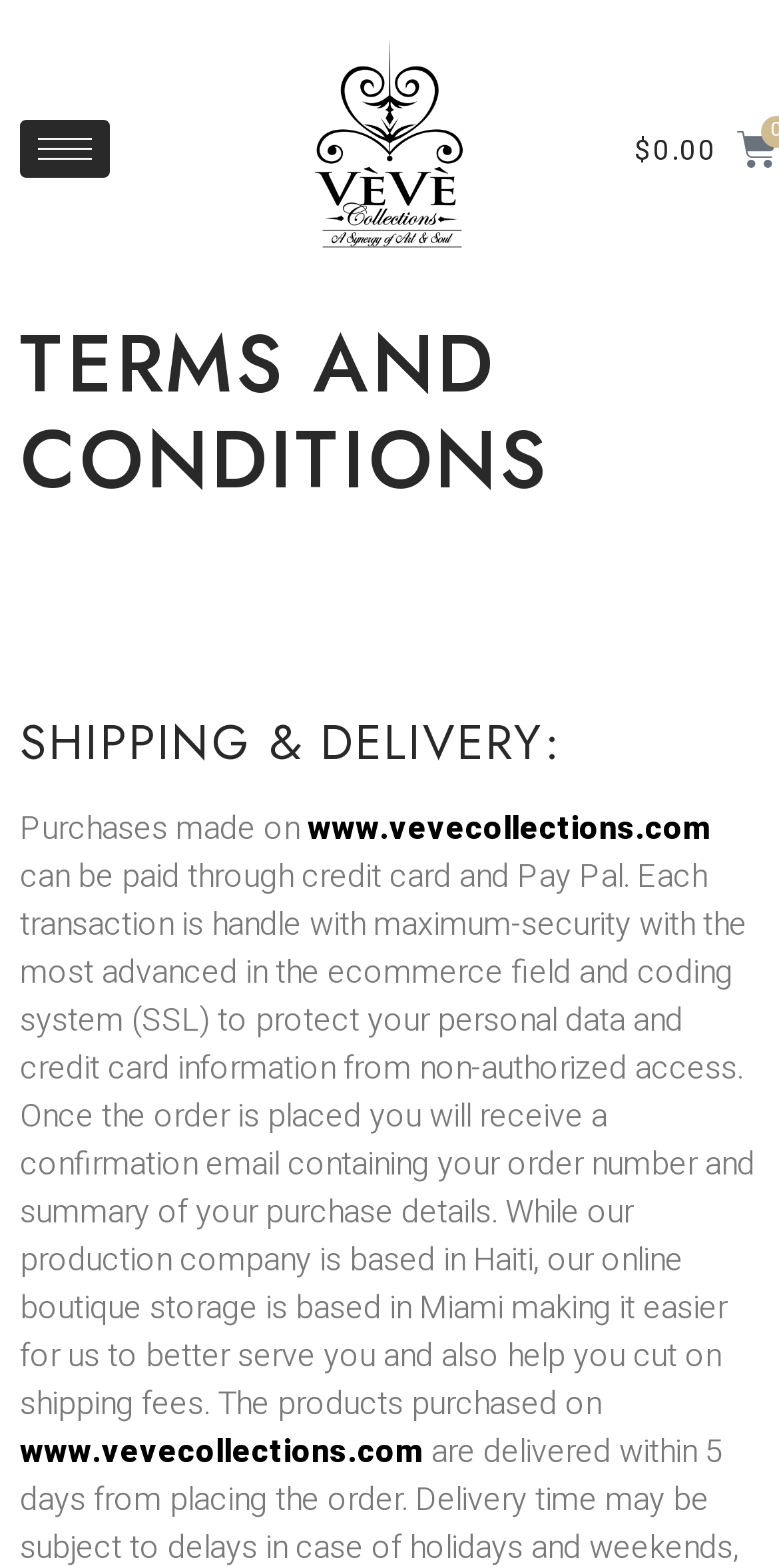Identify and provide the main heading of the webpage.

TERMS AND CONDITIONS